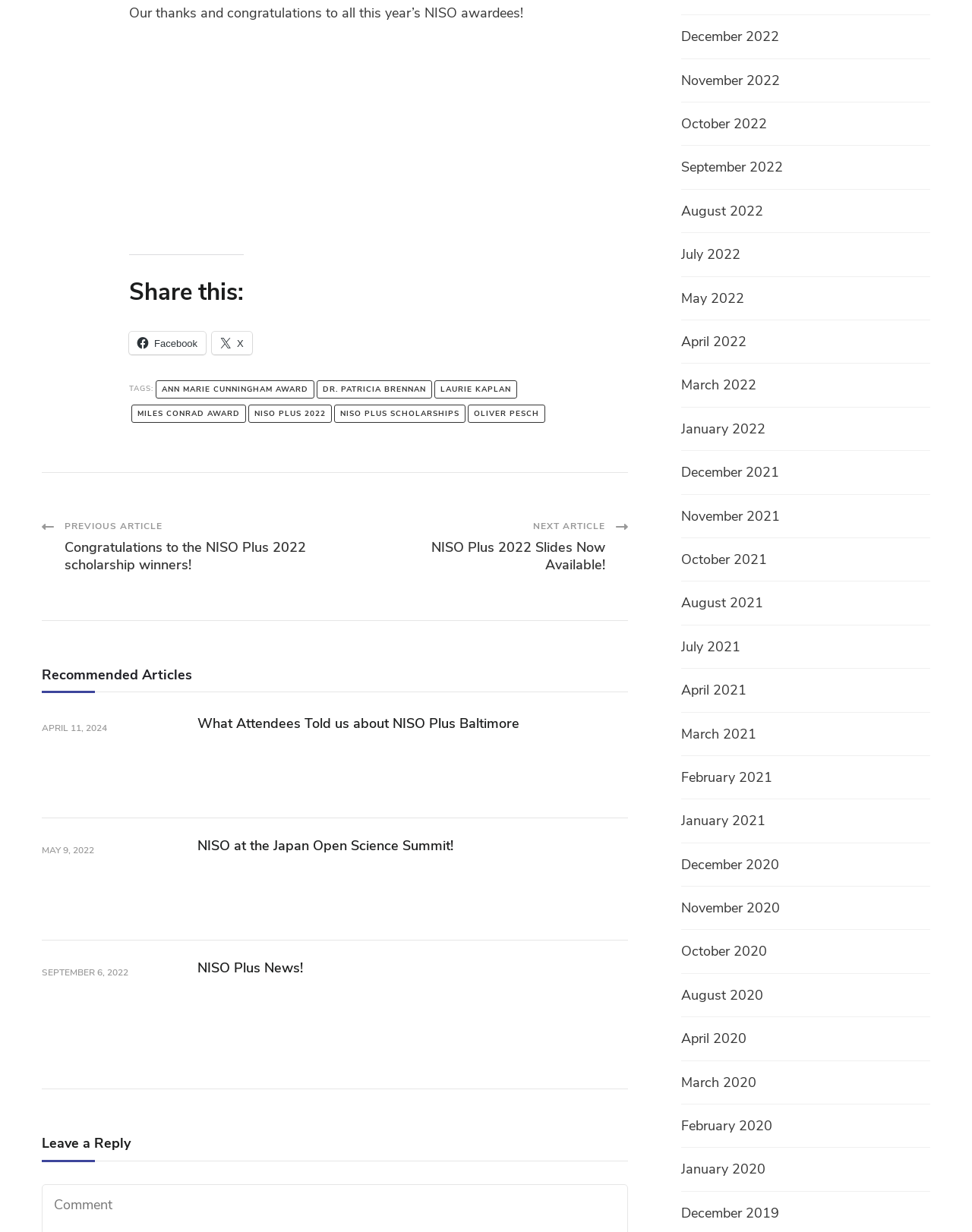Determine the bounding box coordinates for the area that needs to be clicked to fulfill this task: "Leave a reply". The coordinates must be given as four float numbers between 0 and 1, i.e., [left, top, right, bottom].

[0.043, 0.921, 0.646, 0.942]